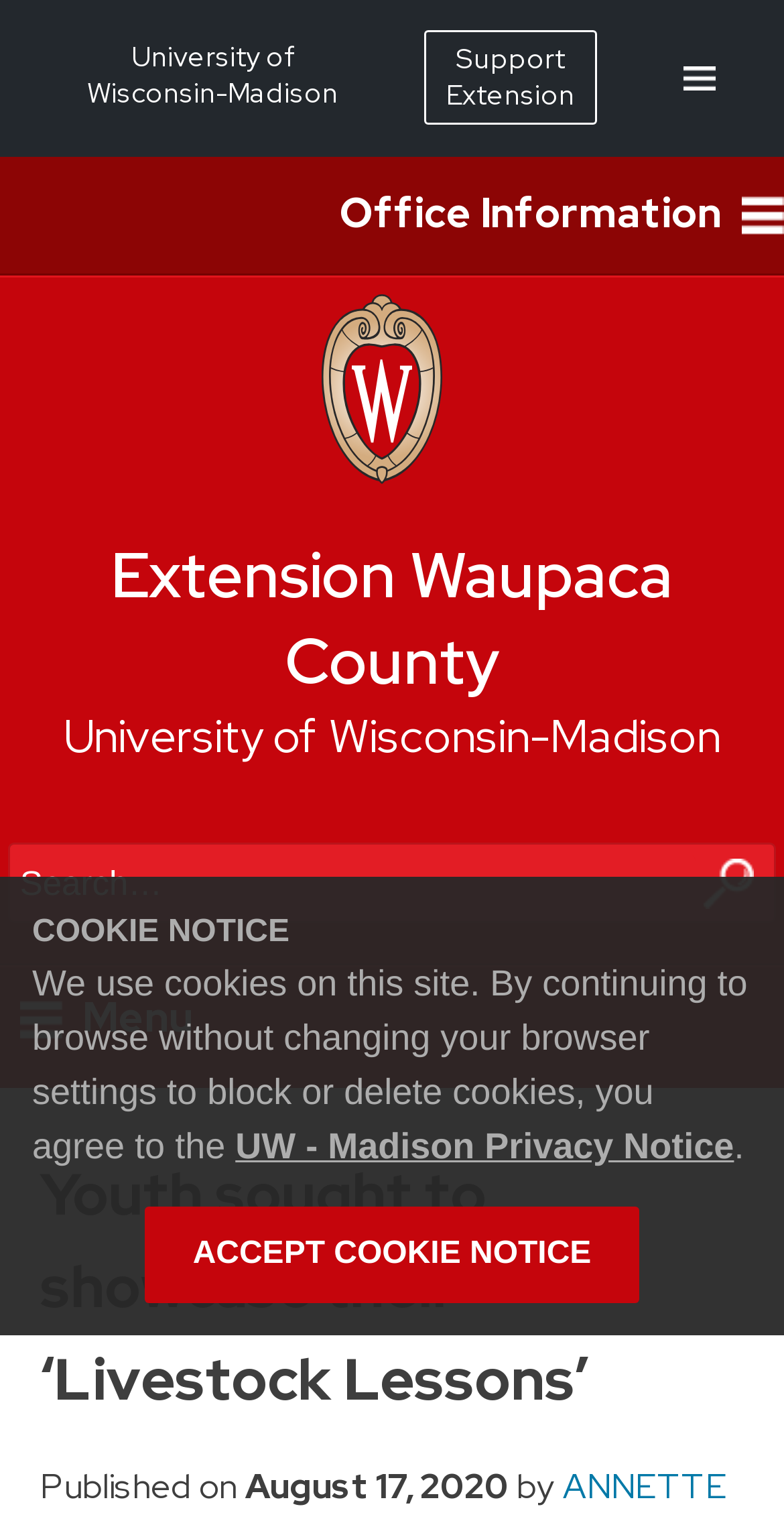Using a single word or phrase, answer the following question: 
How many search boxes are on the page?

1